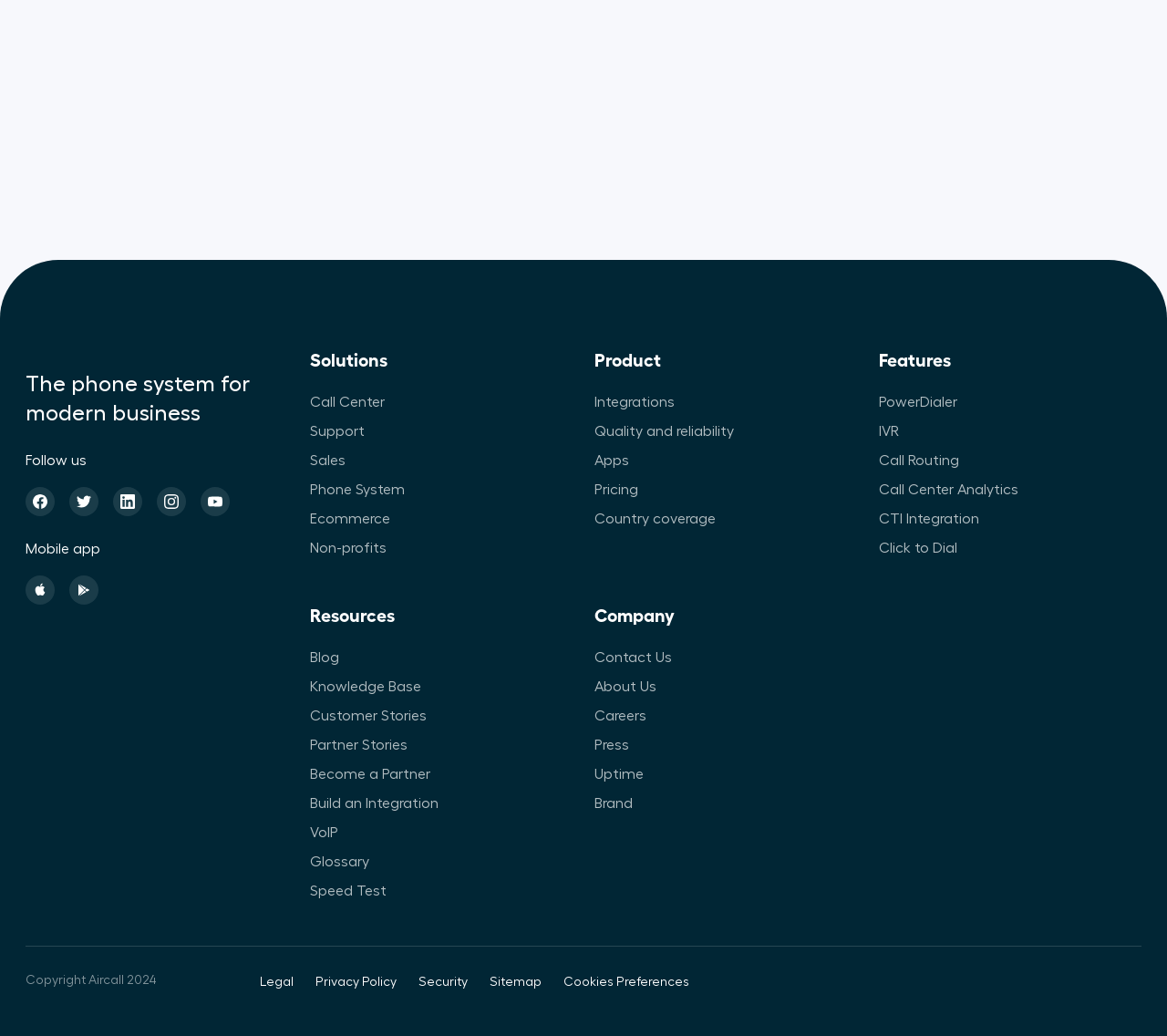Please predict the bounding box coordinates of the element's region where a click is necessary to complete the following instruction: "Download the mobile app from Apple Store". The coordinates should be represented by four float numbers between 0 and 1, i.e., [left, top, right, bottom].

[0.022, 0.555, 0.047, 0.583]